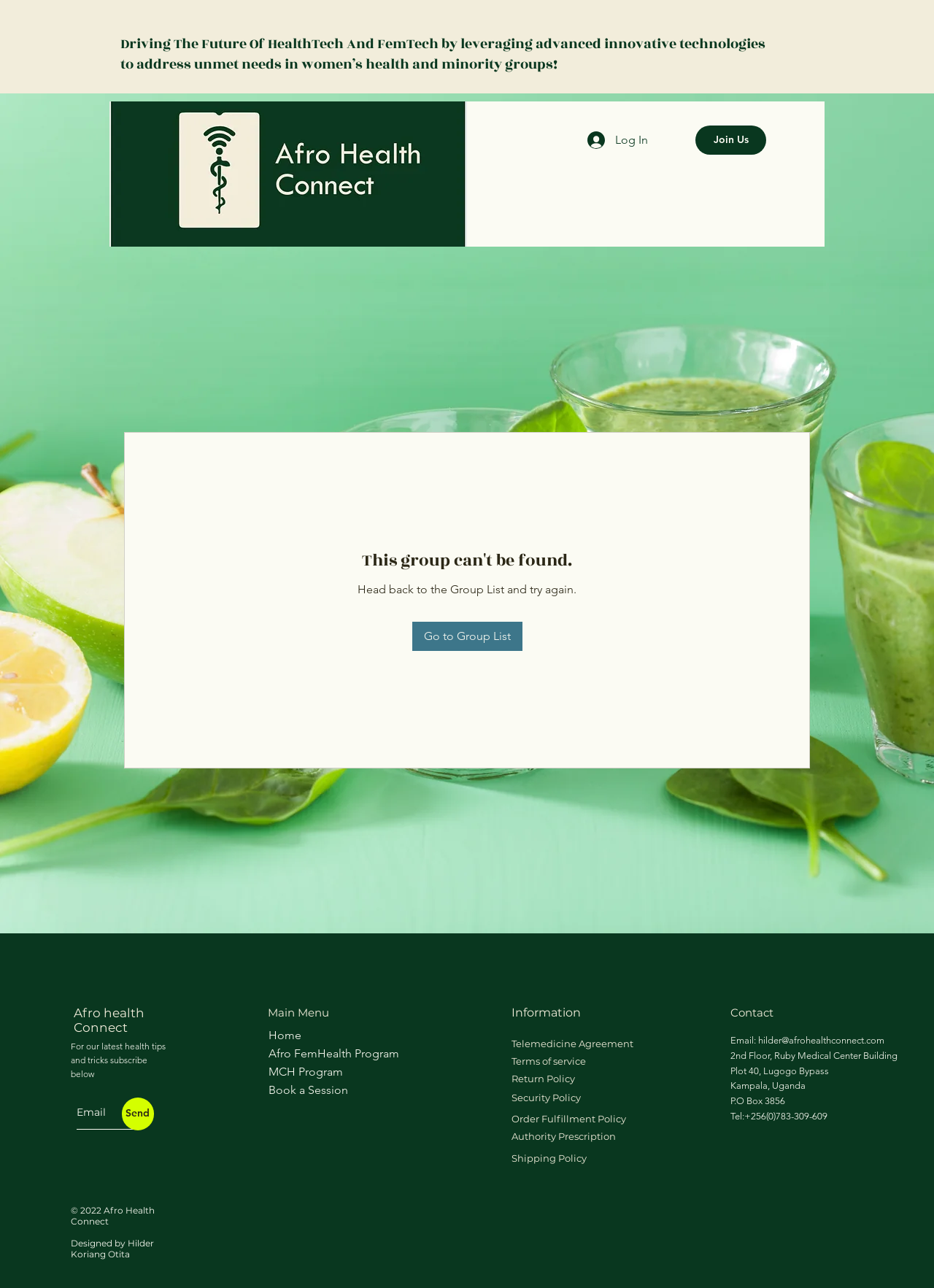What is the email address to contact?
Please give a detailed and thorough answer to the question, covering all relevant points.

The StaticText 'Email: hilder@afrohealthconnect' and '.com' are present in the contact section, which indicates that the email address to contact is hilder@afrohealthconnect.com.